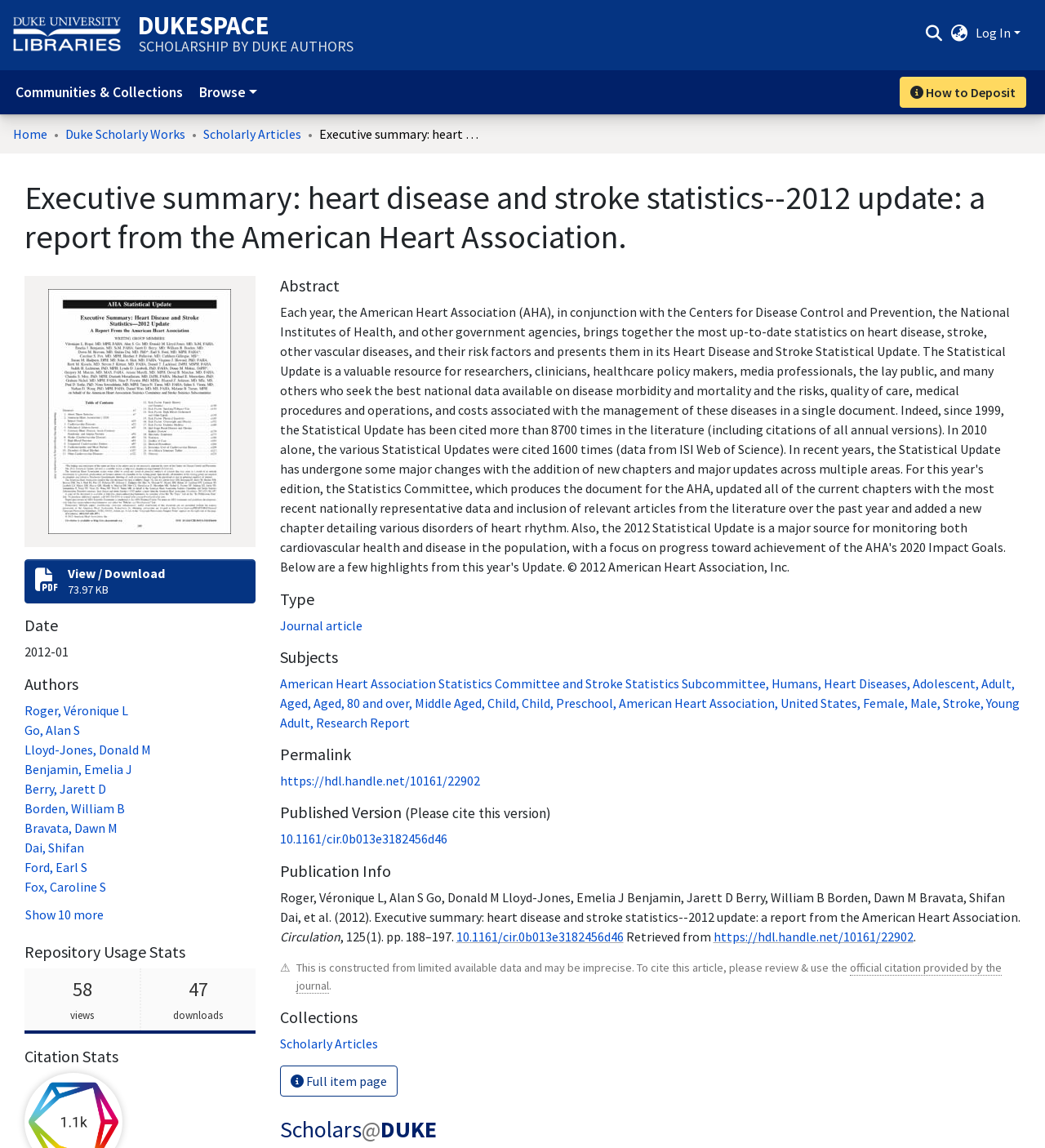What is the publication date?
Based on the image, respond with a single word or phrase.

2012-01